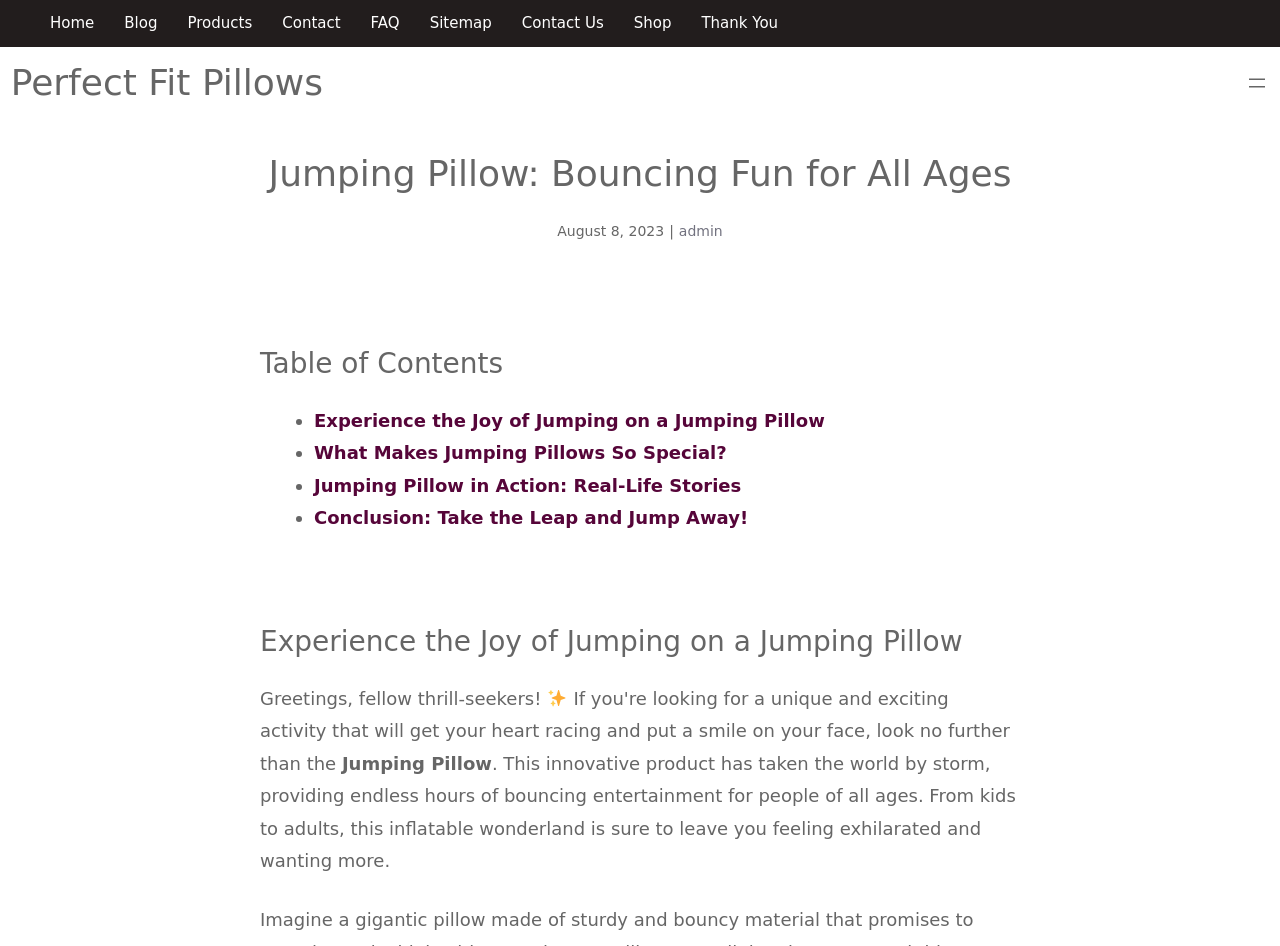Point out the bounding box coordinates of the section to click in order to follow this instruction: "Open the navigation menu".

[0.973, 0.075, 0.992, 0.1]